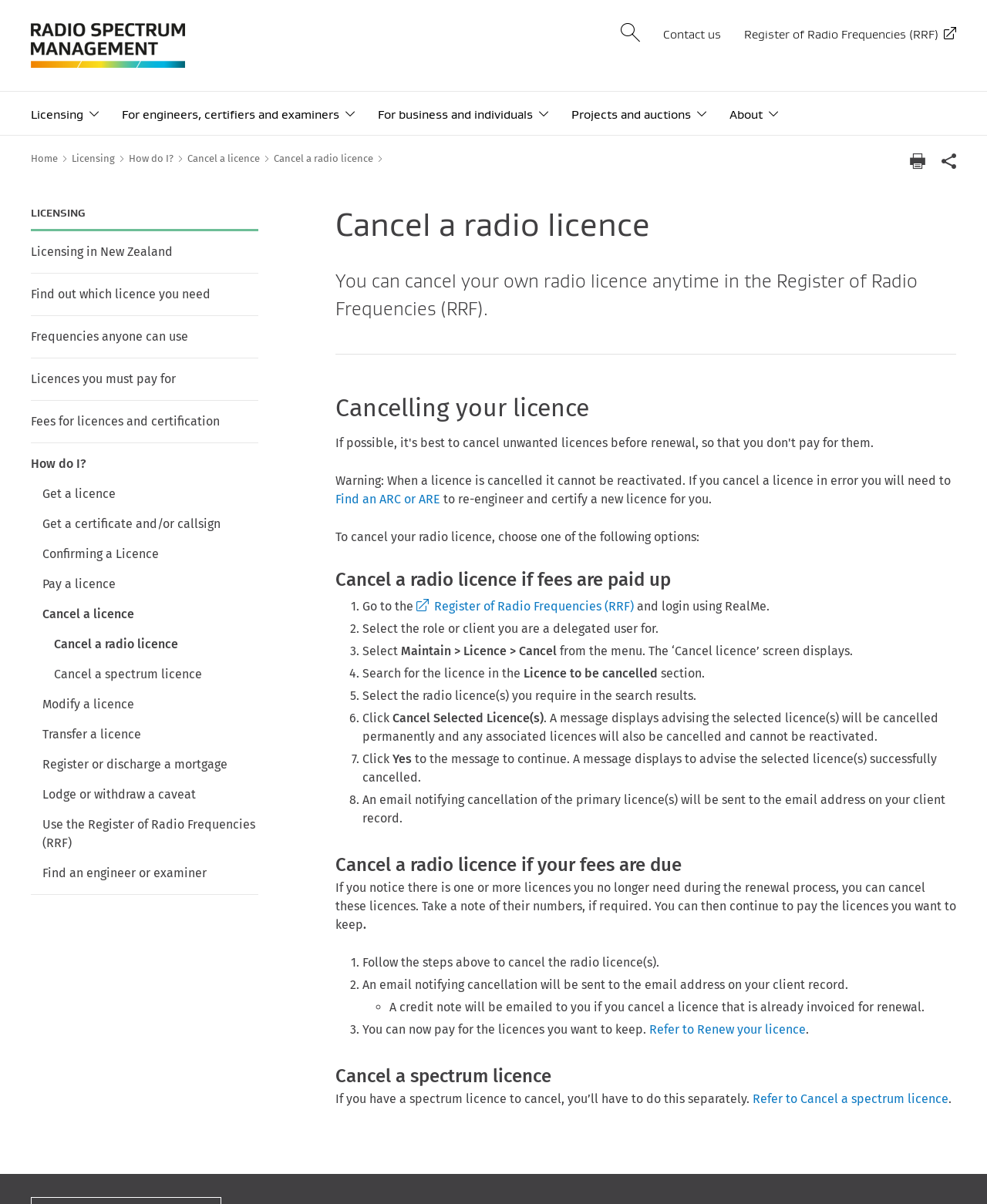Find the bounding box coordinates for the area that must be clicked to perform this action: "Cancel a radio licence".

[0.043, 0.528, 0.262, 0.553]